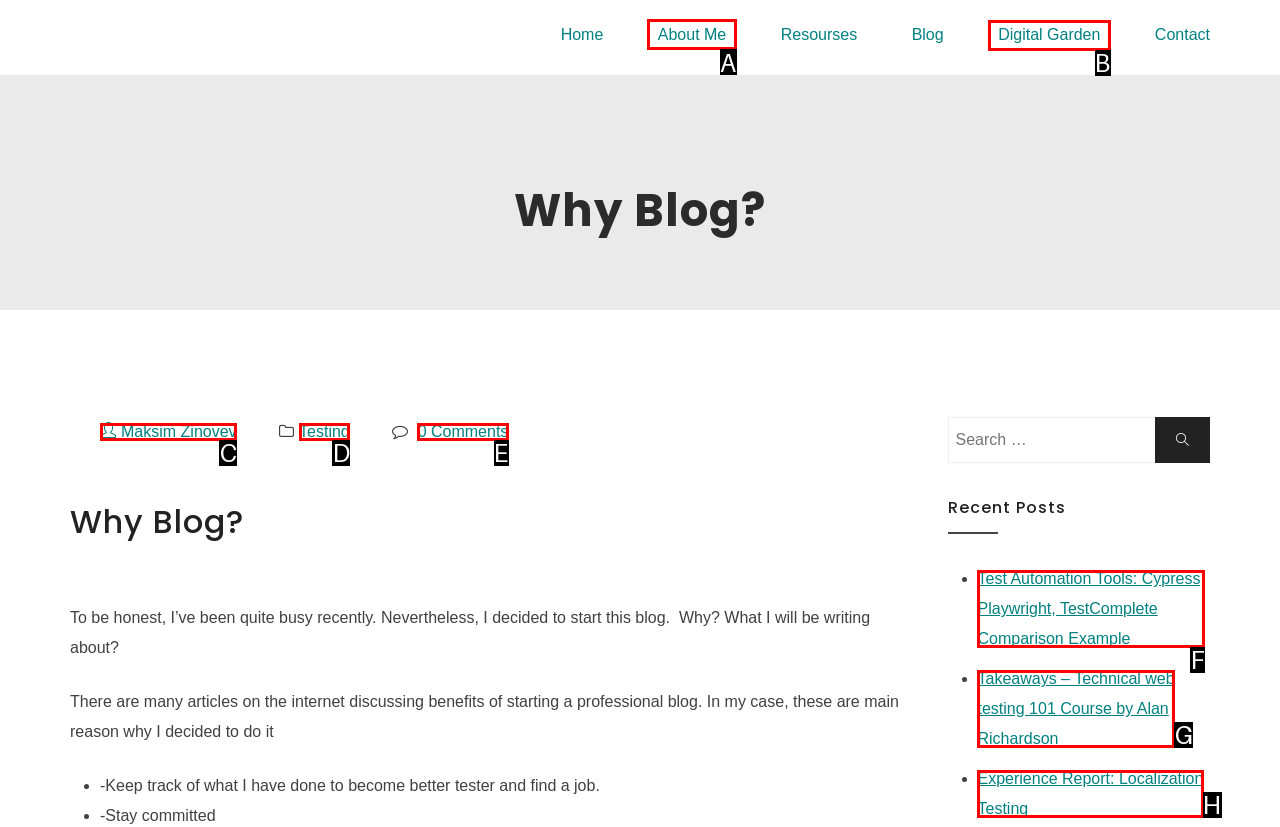Identify the correct option to click in order to complete this task: Visit the 'About Me' page
Answer with the letter of the chosen option directly.

A